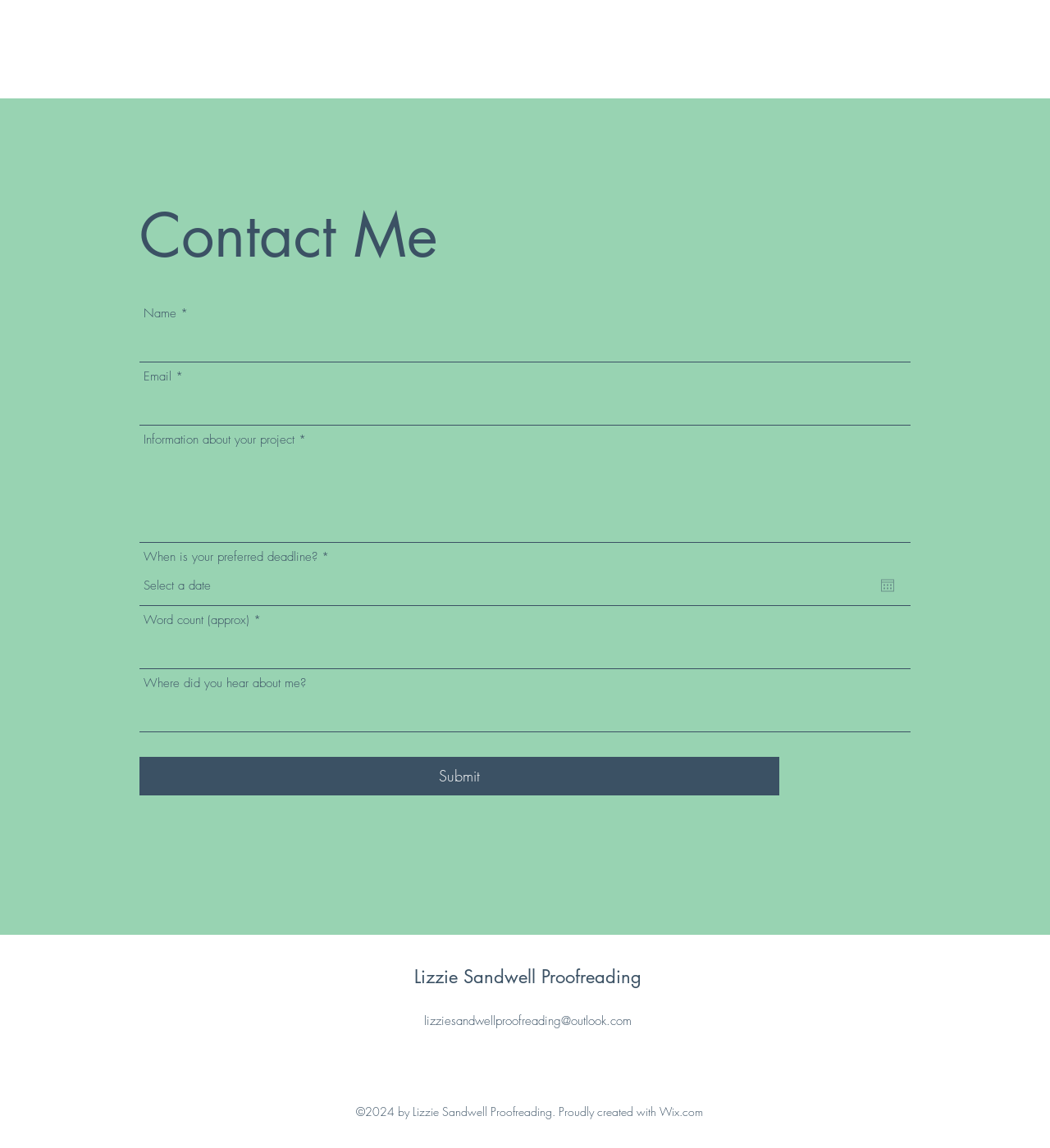Please determine the bounding box coordinates of the area that needs to be clicked to complete this task: 'Visit Lizzie Sandwell Proofreading homepage'. The coordinates must be four float numbers between 0 and 1, formatted as [left, top, right, bottom].

[0.394, 0.841, 0.611, 0.861]